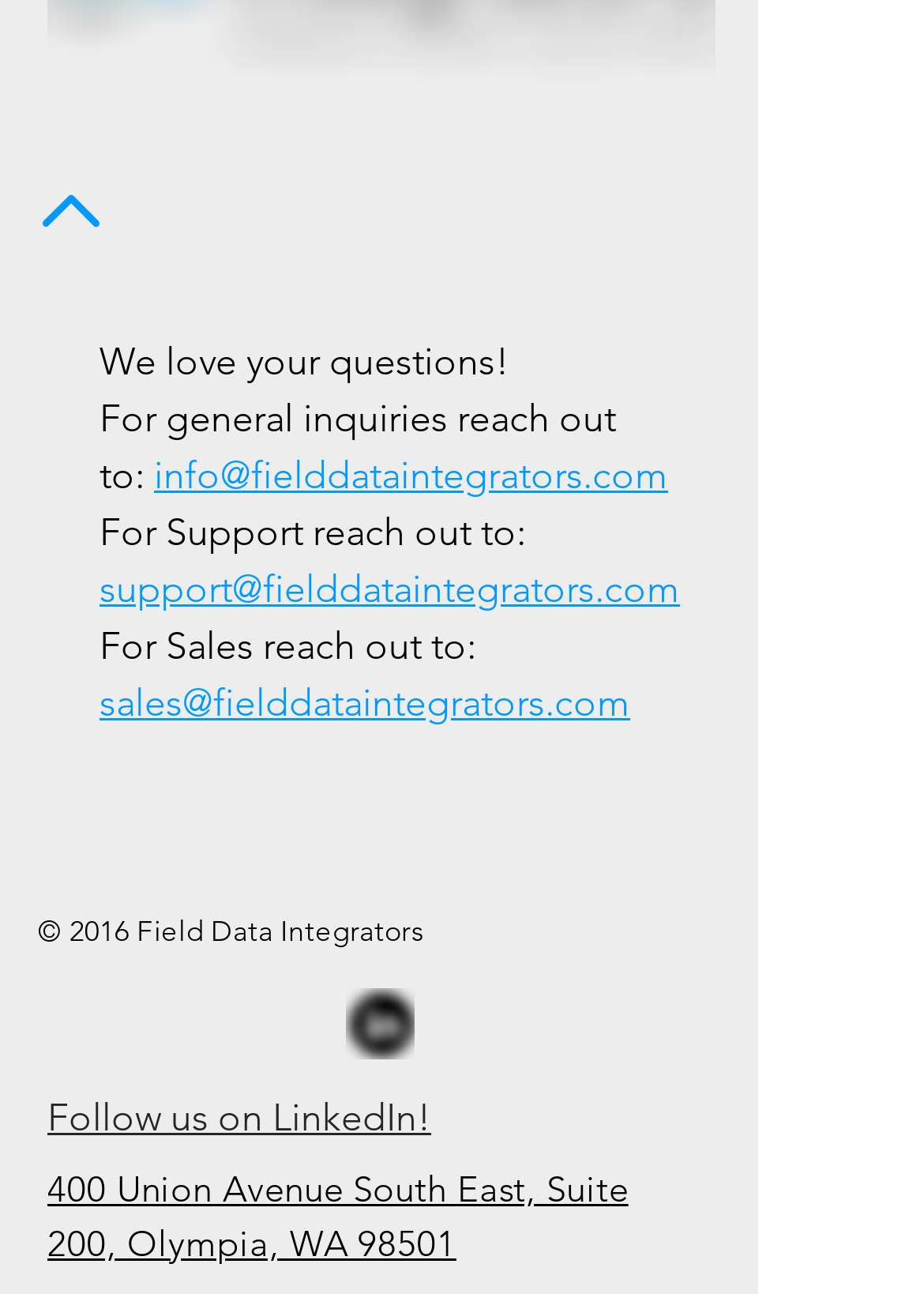Using the given element description, provide the bounding box coordinates (top-left x, top-left y, bottom-right x, bottom-right y) for the corresponding UI element in the screenshot: info@fielddataintegrators.com

[0.167, 0.35, 0.723, 0.385]